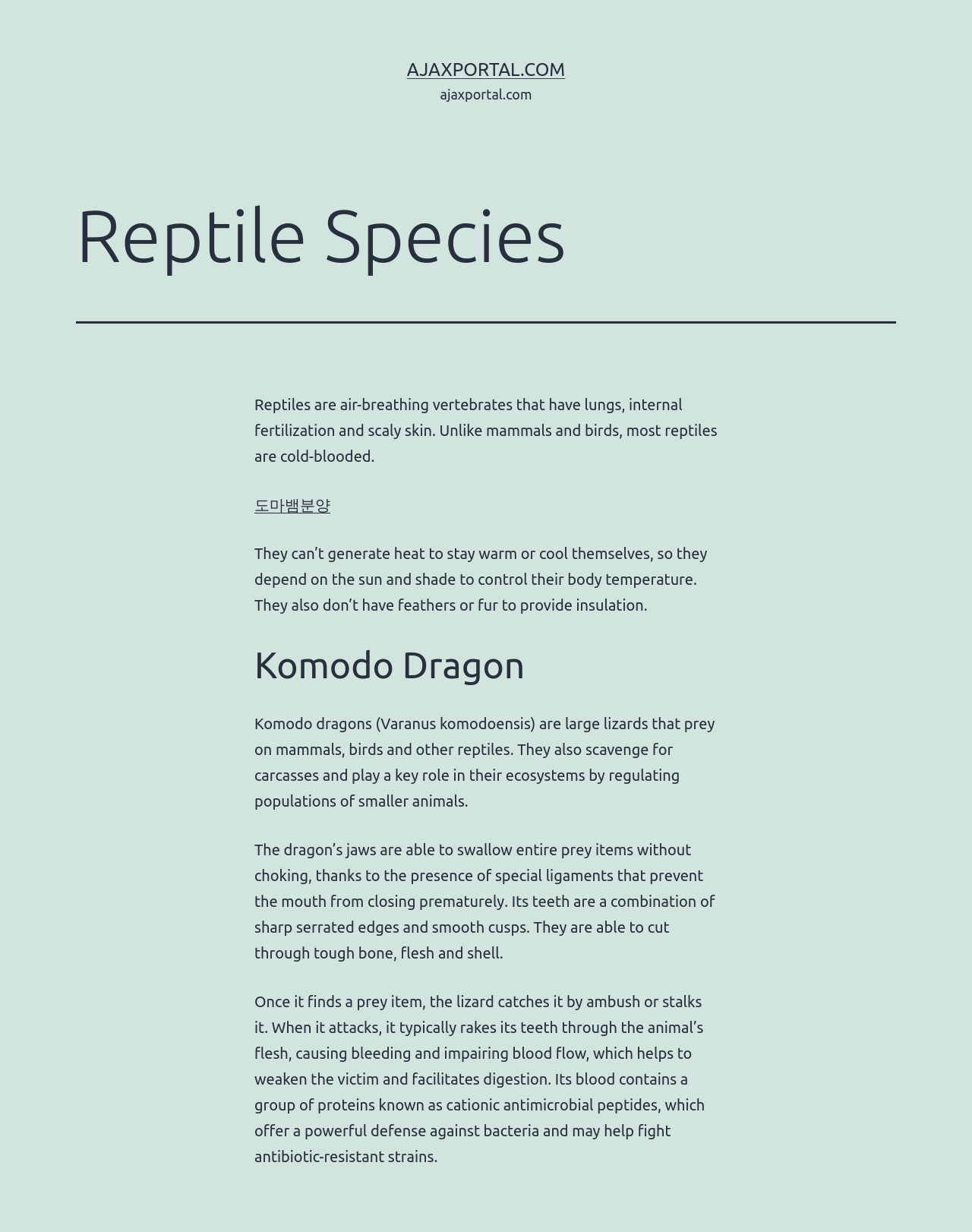Provide a brief response to the question using a single word or phrase: 
What is the characteristic of reptiles' skin?

scaly